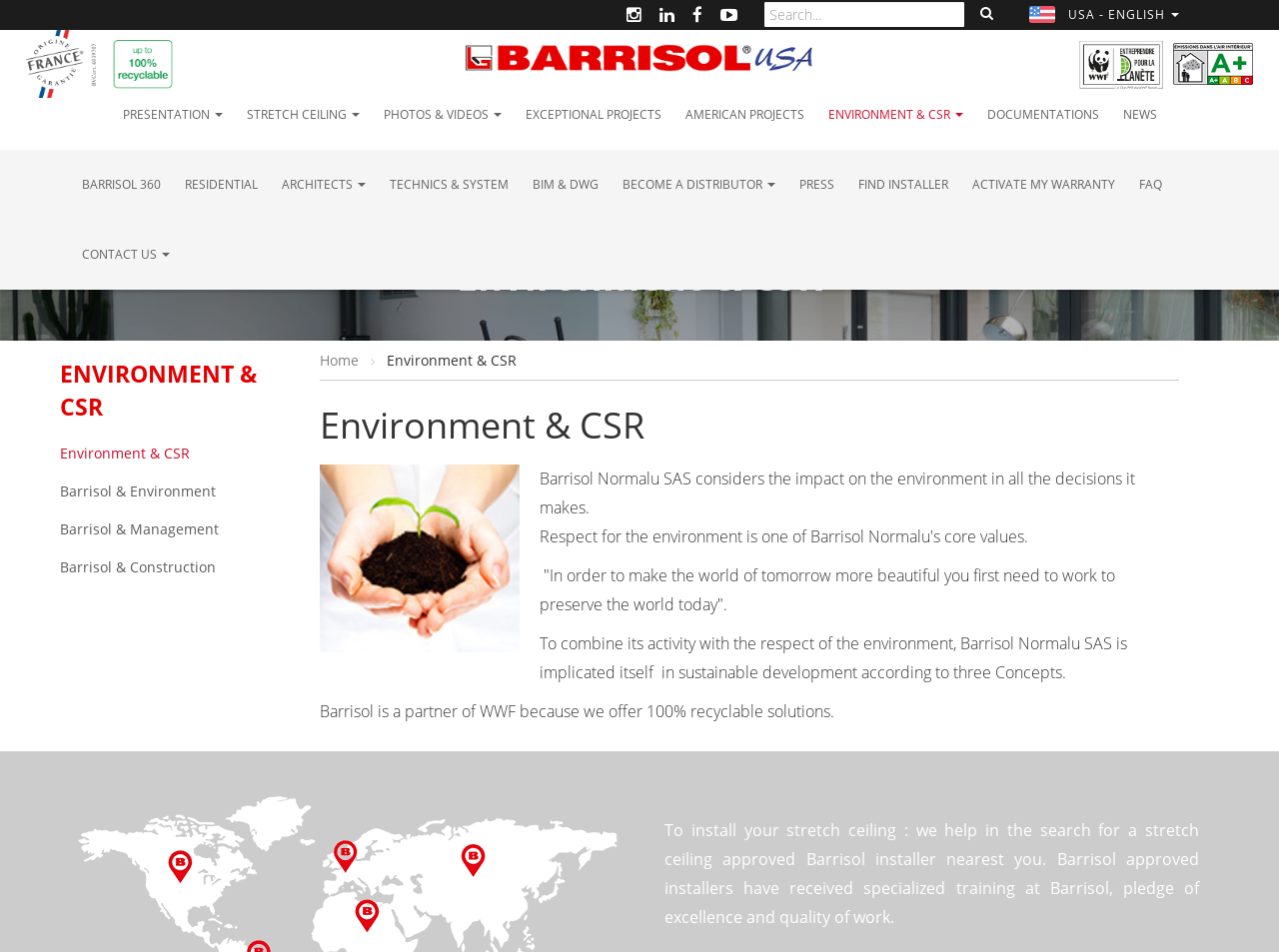Please determine the bounding box coordinates of the element to click in order to execute the following instruction: "Go to the 'PRESENTATION' page". The coordinates should be four float numbers between 0 and 1, specified as [left, top, right, bottom].

[0.086, 0.084, 0.183, 0.157]